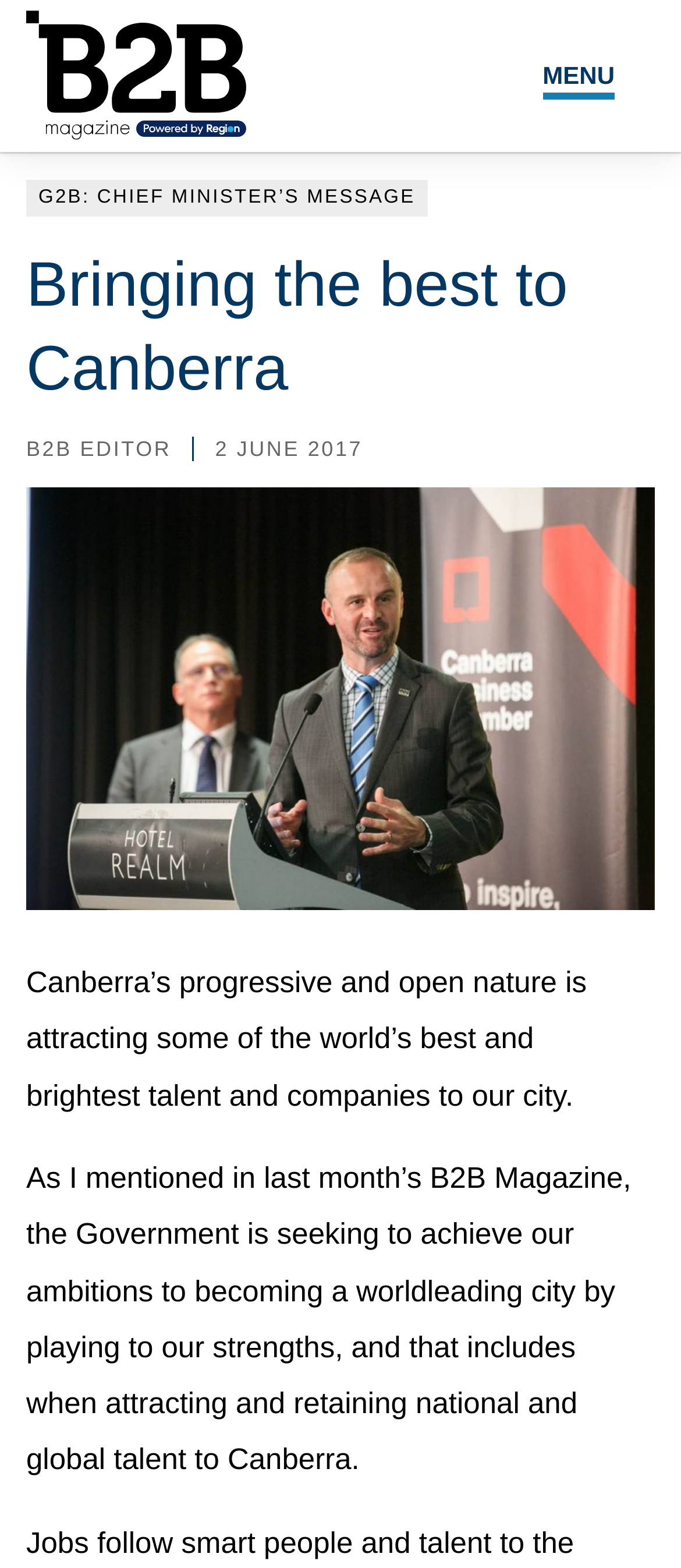Please provide a comprehensive response to the question based on the details in the image: What is the date mentioned in the webpage?

I found the date by examining the StaticText element with the text '2 JUNE 2017' which is located at coordinates [0.316, 0.279, 0.533, 0.295]. This suggests that the webpage is referring to a specific date, which is 2 June 2017.